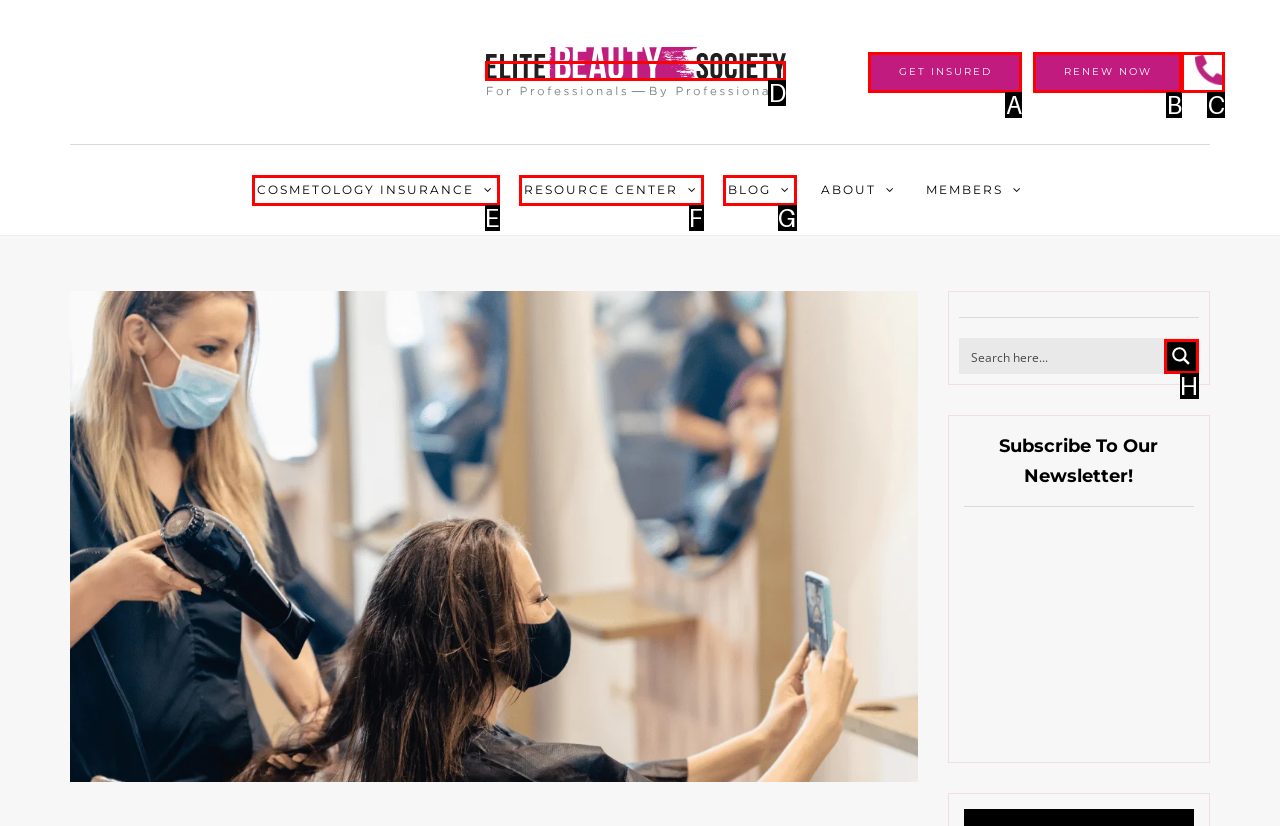Using the element description: RENEW NOW, select the HTML element that matches best. Answer with the letter of your choice.

B